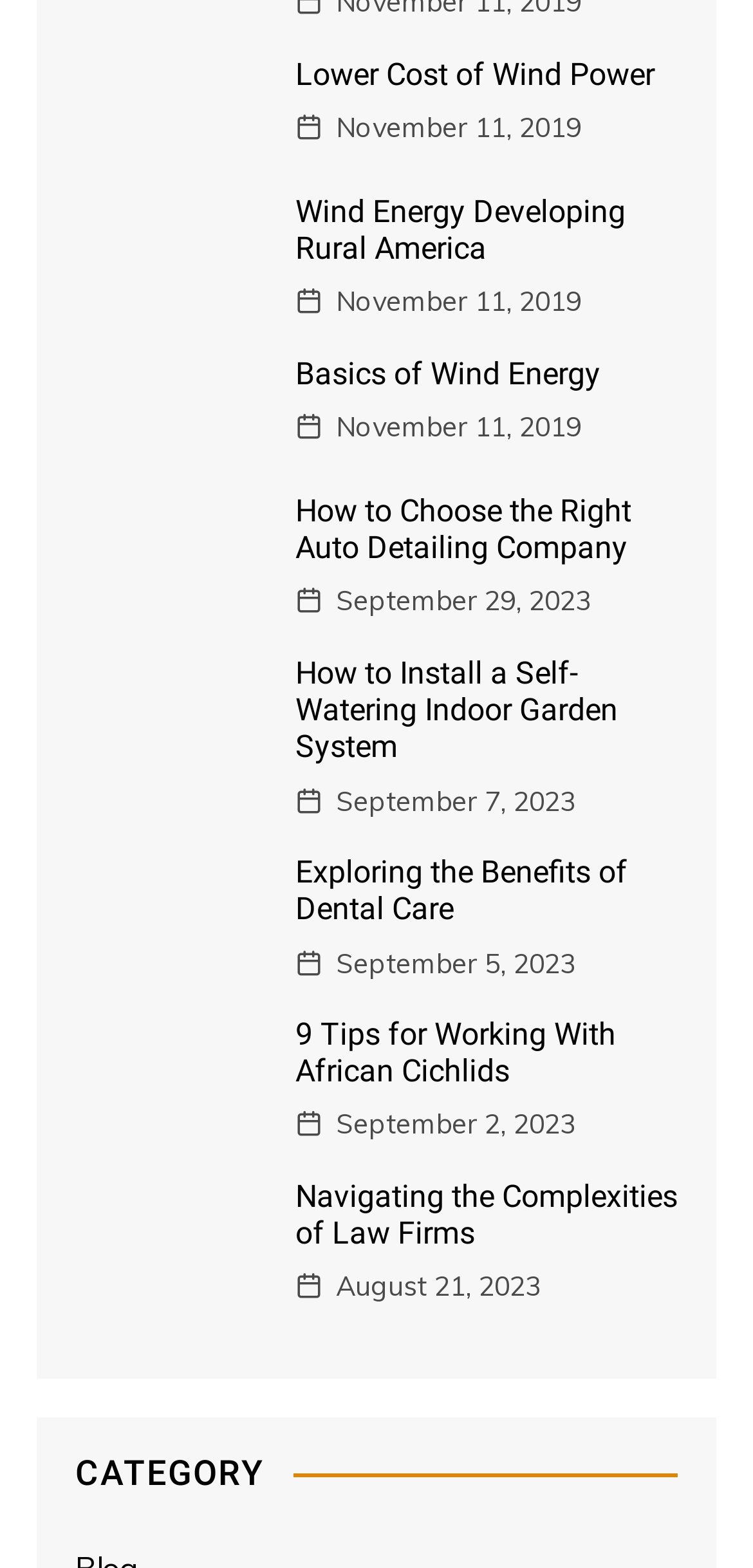Specify the bounding box coordinates of the element's area that should be clicked to execute the given instruction: "Click on 'Lower Cost of Wind Power'". The coordinates should be four float numbers between 0 and 1, i.e., [left, top, right, bottom].

[0.1, 0.055, 0.315, 0.08]